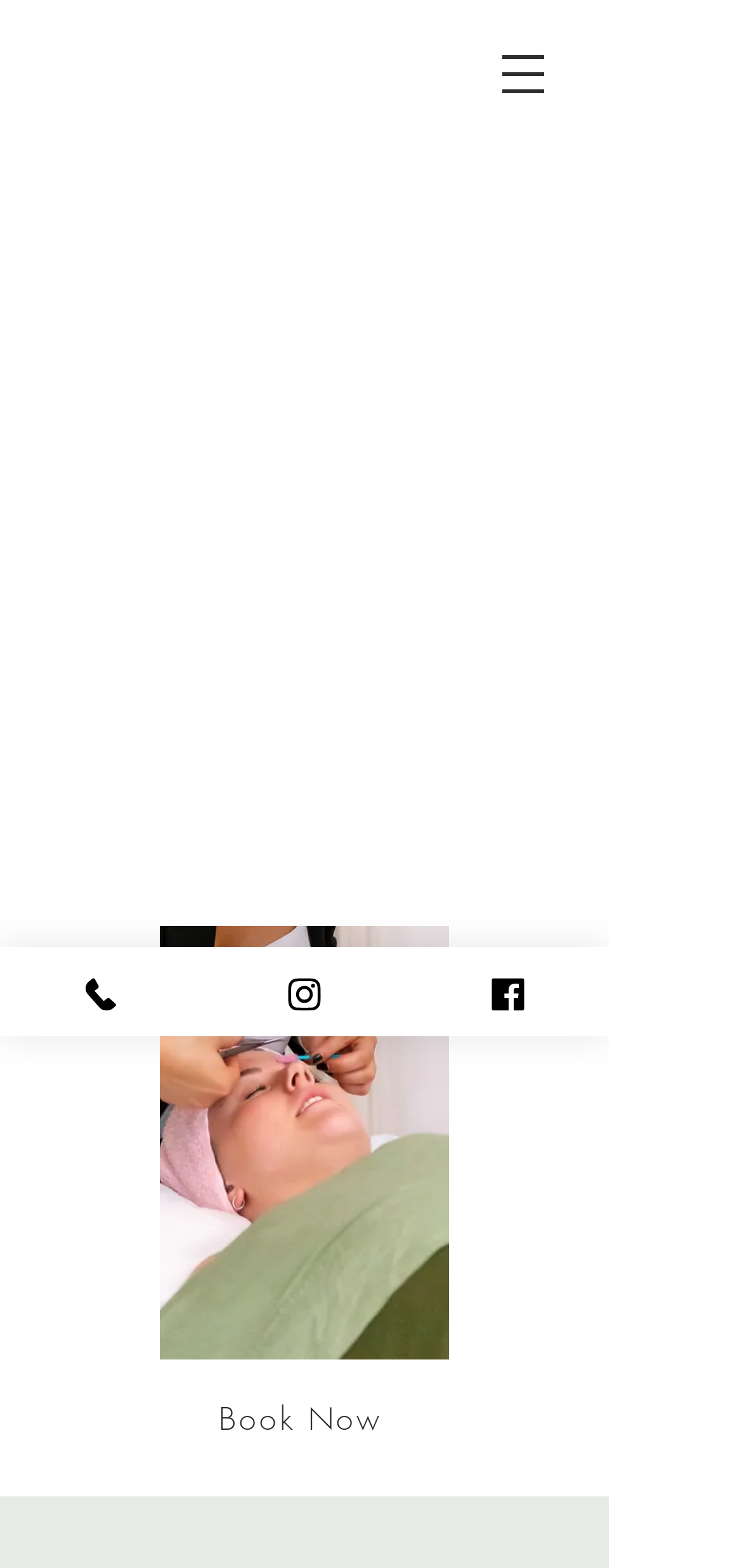Find the bounding box coordinates for the UI element whose description is: "BEAUTY BAR BYFORD". The coordinates should be four float numbers between 0 and 1, in the format [left, top, right, bottom].

[0.026, 0.034, 0.564, 0.062]